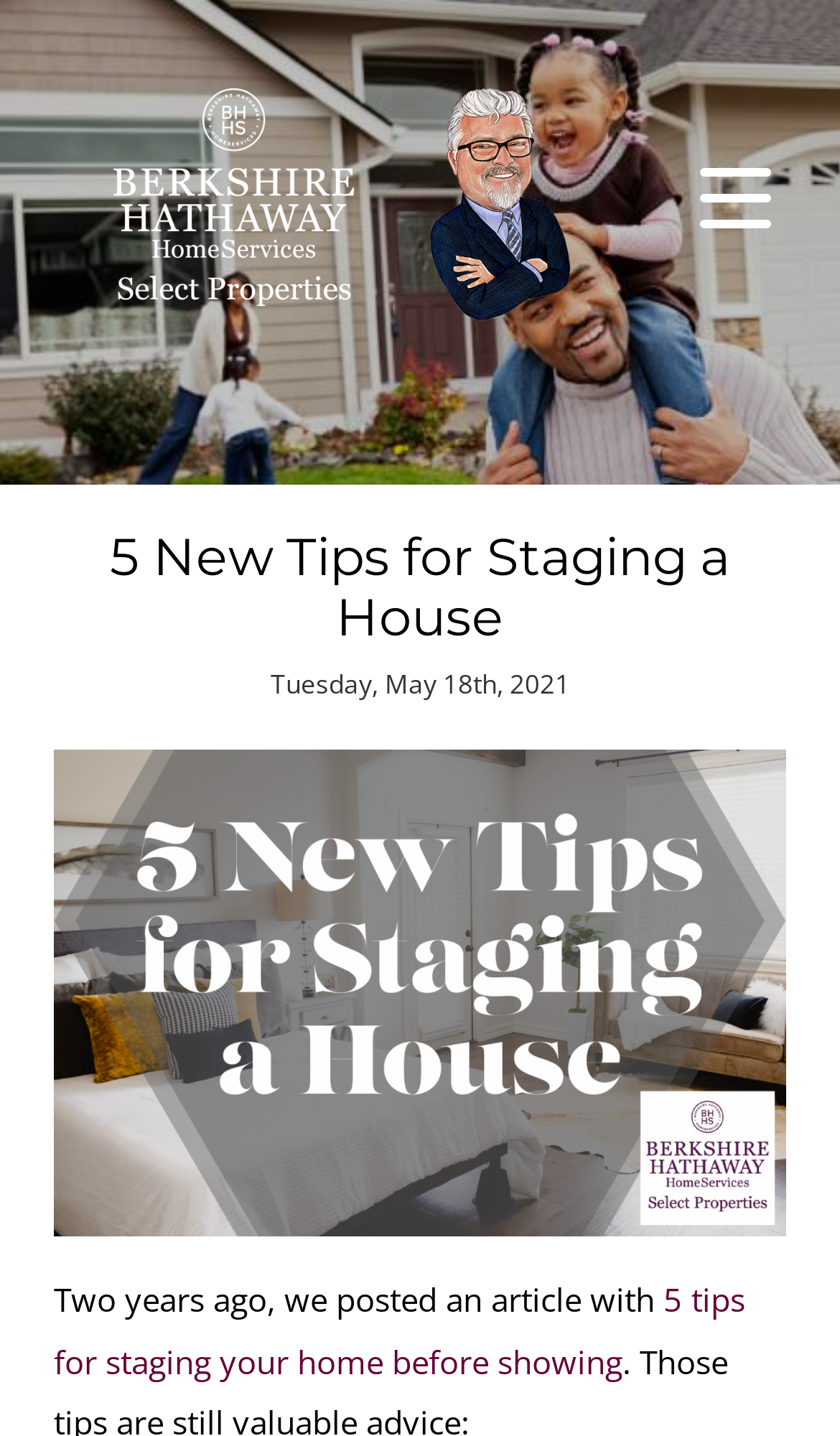From the webpage screenshot, predict the bounding box of the UI element that matches this description: "alt="Berkshire Hathaway HomeServices Select Properties"".

[0.051, 0.03, 0.803, 0.247]